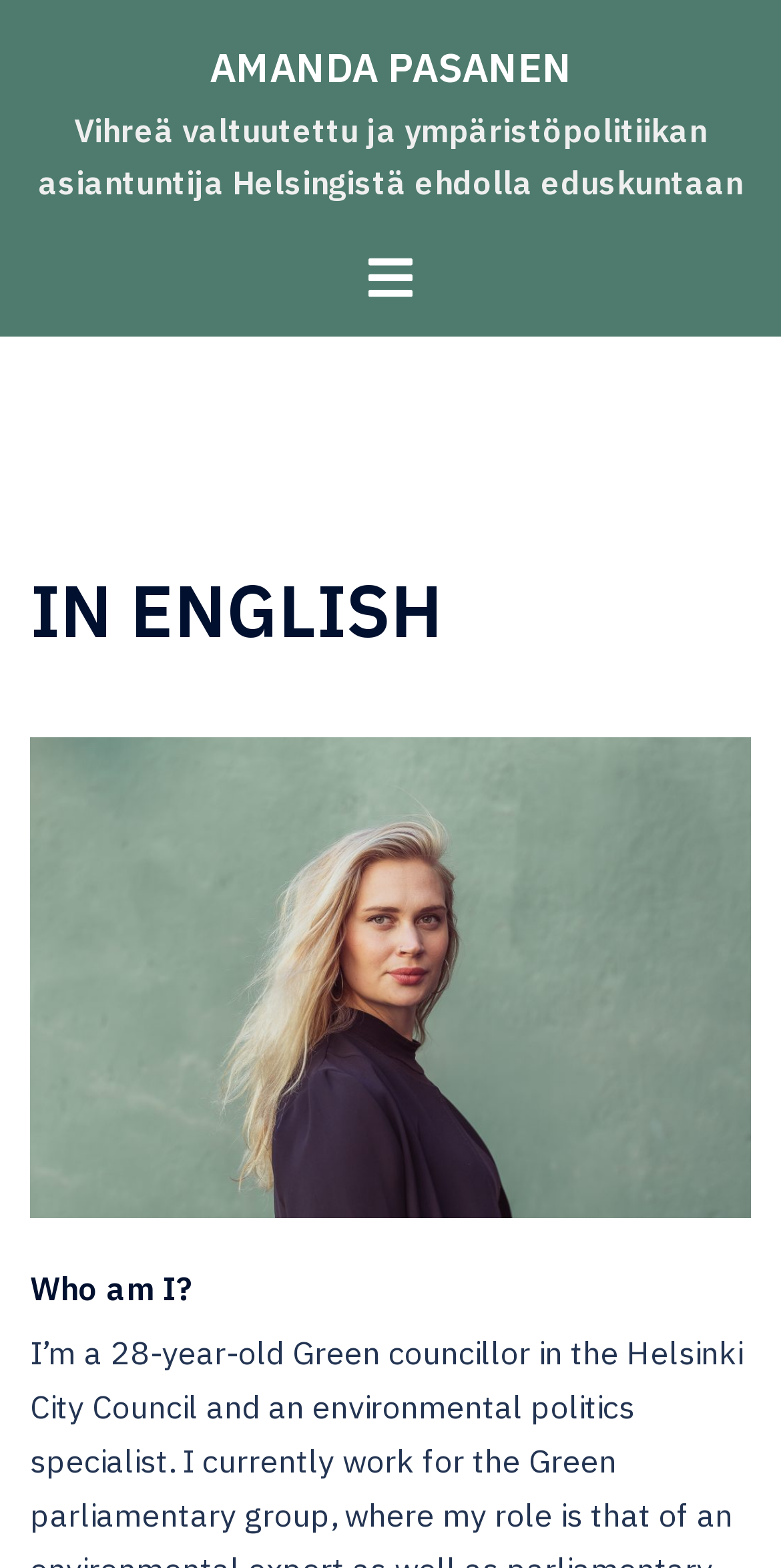Using the details in the image, give a detailed response to the question below:
What is Amanda Pasanen's location?

The webpage describes Amanda Pasanen as being 'from Helsinki', suggesting that her location is Helsinki.